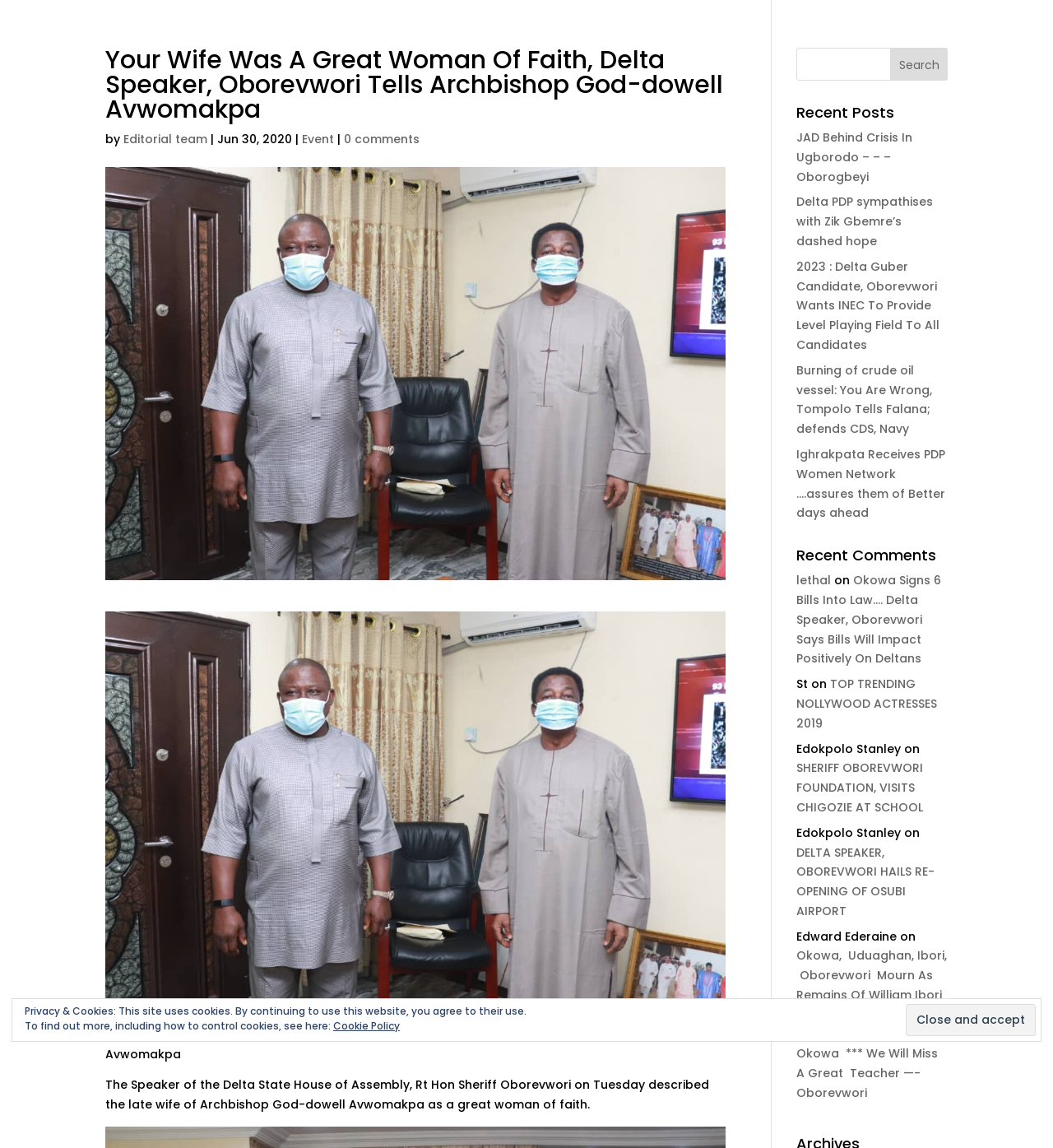Respond with a single word or short phrase to the following question: 
What is the name of the Archbishop mentioned in the article?

God-dowell Avwomakpa